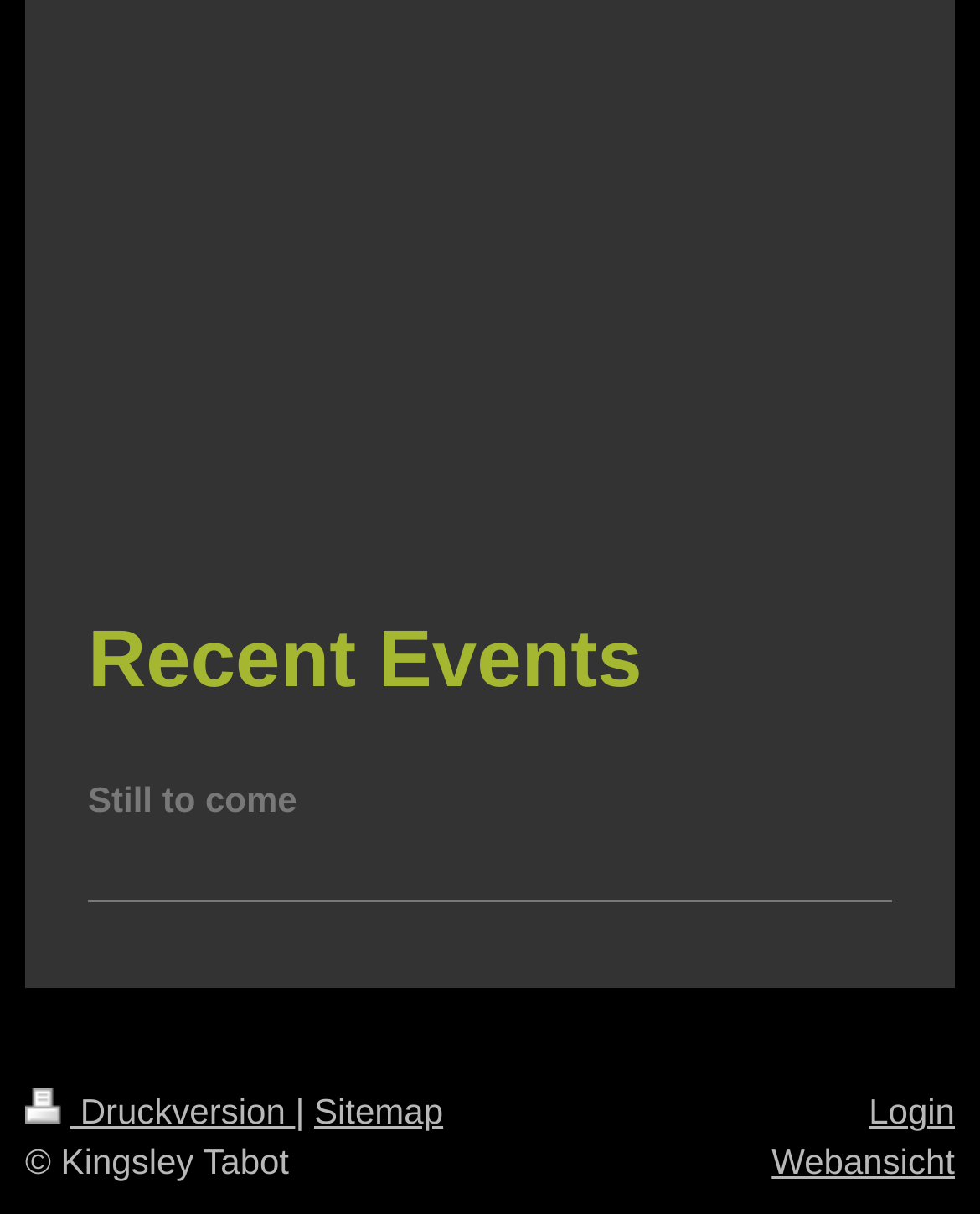What is the text next to 'Recent Events'?
Deliver a detailed and extensive answer to the question.

Next to the 'Recent Events' heading, there is a static text that says 'Still to come'.